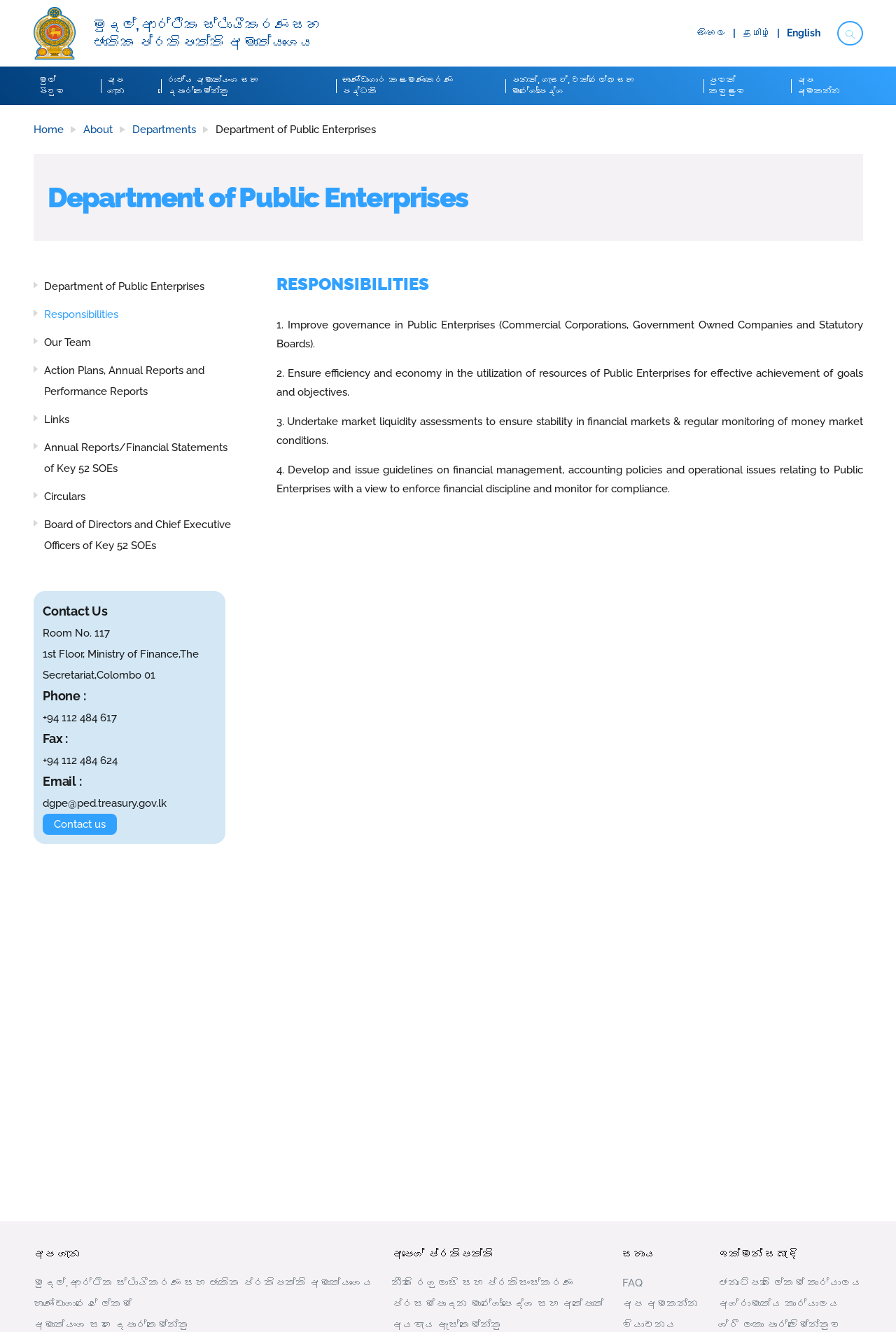Please determine the bounding box coordinates of the section I need to click to accomplish this instruction: "Click the 'Department of Public Enterprises' link".

[0.049, 0.21, 0.228, 0.22]